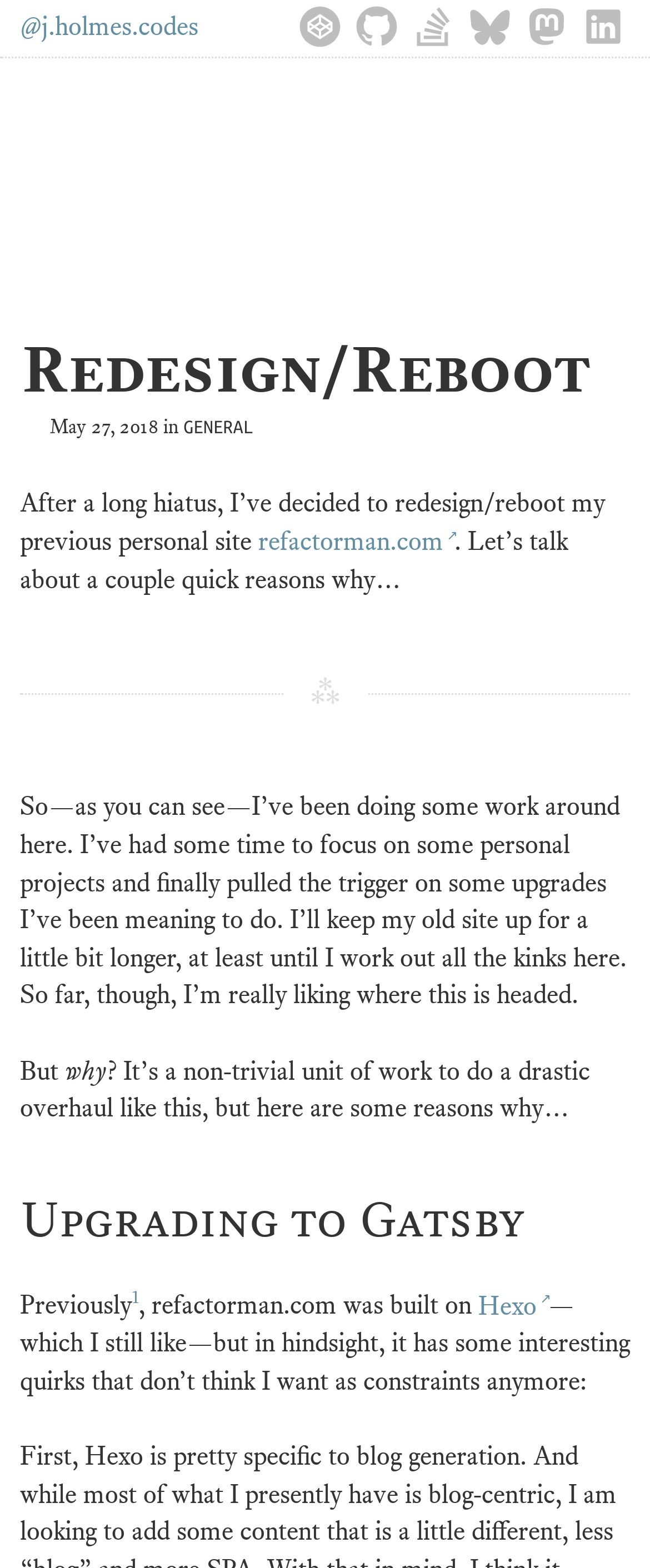Determine the bounding box coordinates of the section I need to click to execute the following instruction: "visit j.holmes.codes". Provide the coordinates as four float numbers between 0 and 1, i.e., [left, top, right, bottom].

[0.031, 0.005, 0.305, 0.029]